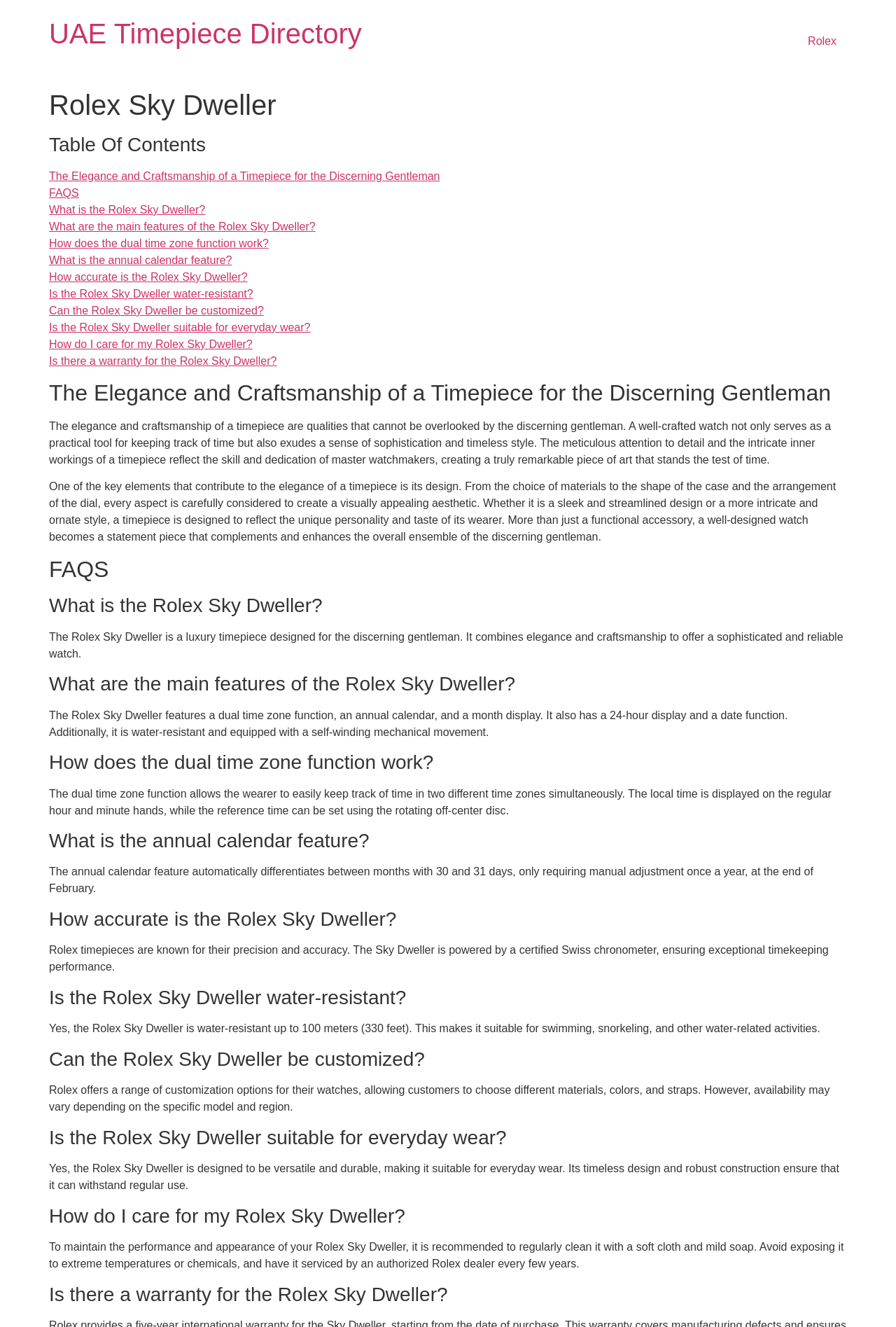Extract the bounding box coordinates of the UI element described by: "FAQS". The coordinates should include four float numbers ranging from 0 to 1, e.g., [left, top, right, bottom].

[0.055, 0.141, 0.088, 0.15]